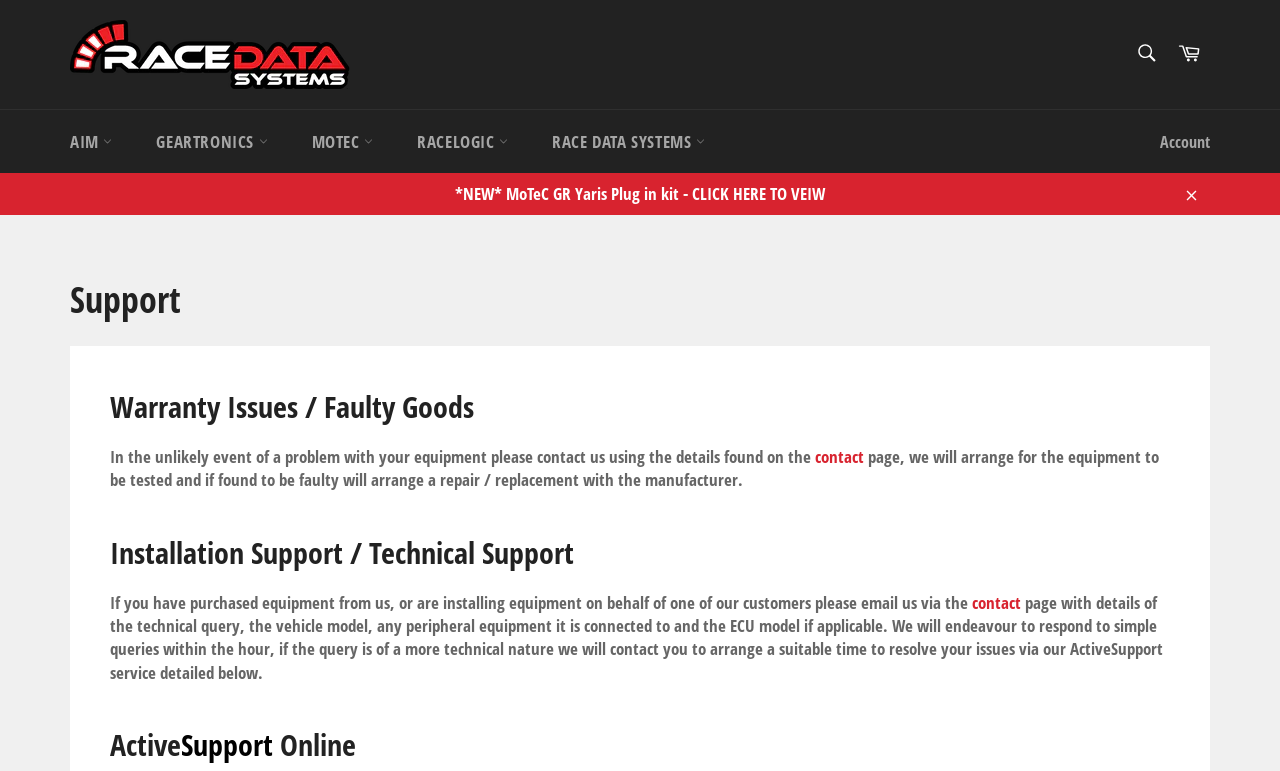What is the purpose of the 'contact' link? Refer to the image and provide a one-word or short phrase answer.

To contact support